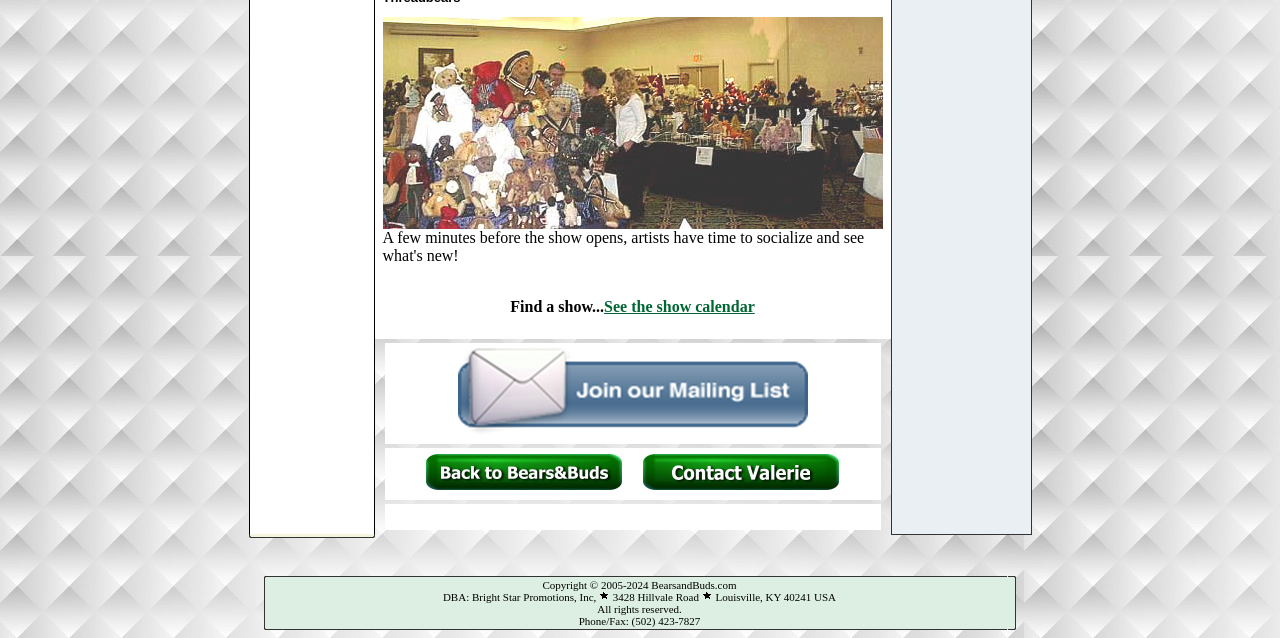Please reply to the following question with a single word or a short phrase:
How many images are in the first table row?

2